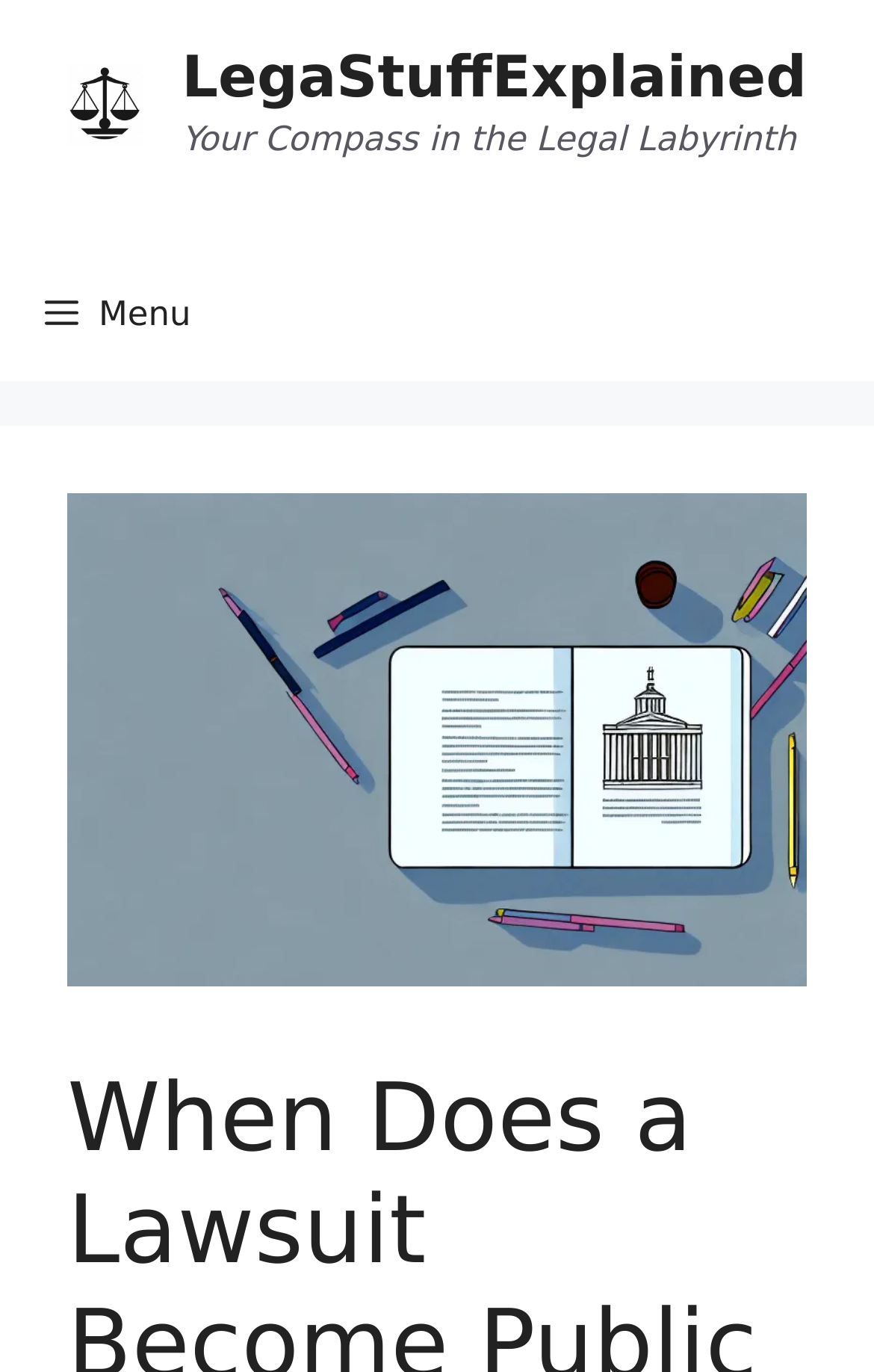Determine the bounding box coordinates of the UI element that matches the following description: "title="Switch to standard web view."". The coordinates should be four float numbers between 0 and 1 in the format [left, top, right, bottom].

None